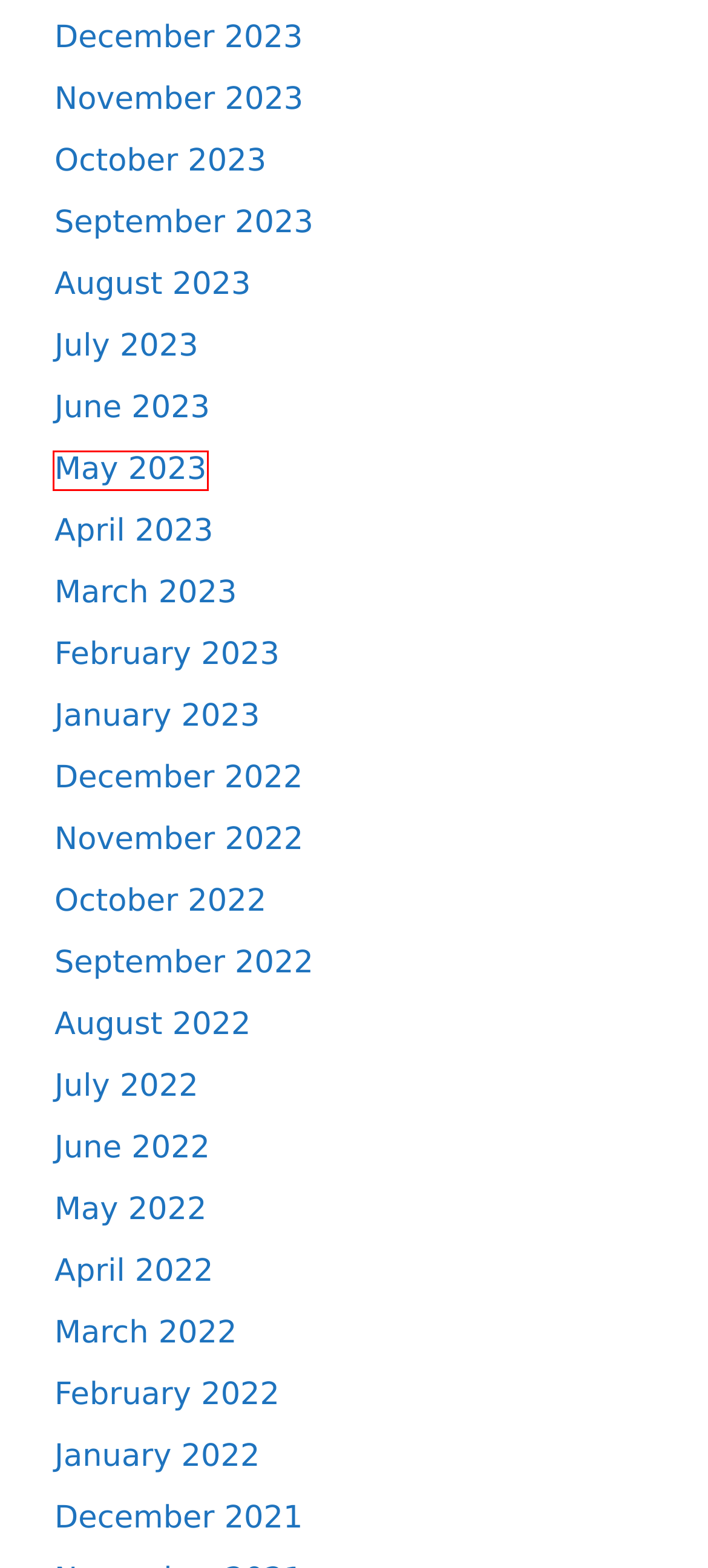Given a screenshot of a webpage with a red bounding box, please pick the webpage description that best fits the new webpage after clicking the element inside the bounding box. Here are the candidates:
A. January 2023 - ajfdx
B. July 2022 - ajfdx
C. June 2023 - ajfdx
D. August 2023 - ajfdx
E. September 2022 - ajfdx
F. October 2022 - ajfdx
G. May 2023 - ajfdx
H. January 2022 - ajfdx

G